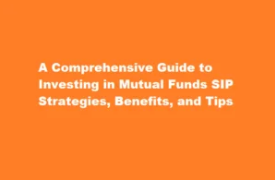What is the purpose of the vibrant color choice?
Look at the screenshot and give a one-word or phrase answer.

To attract attention